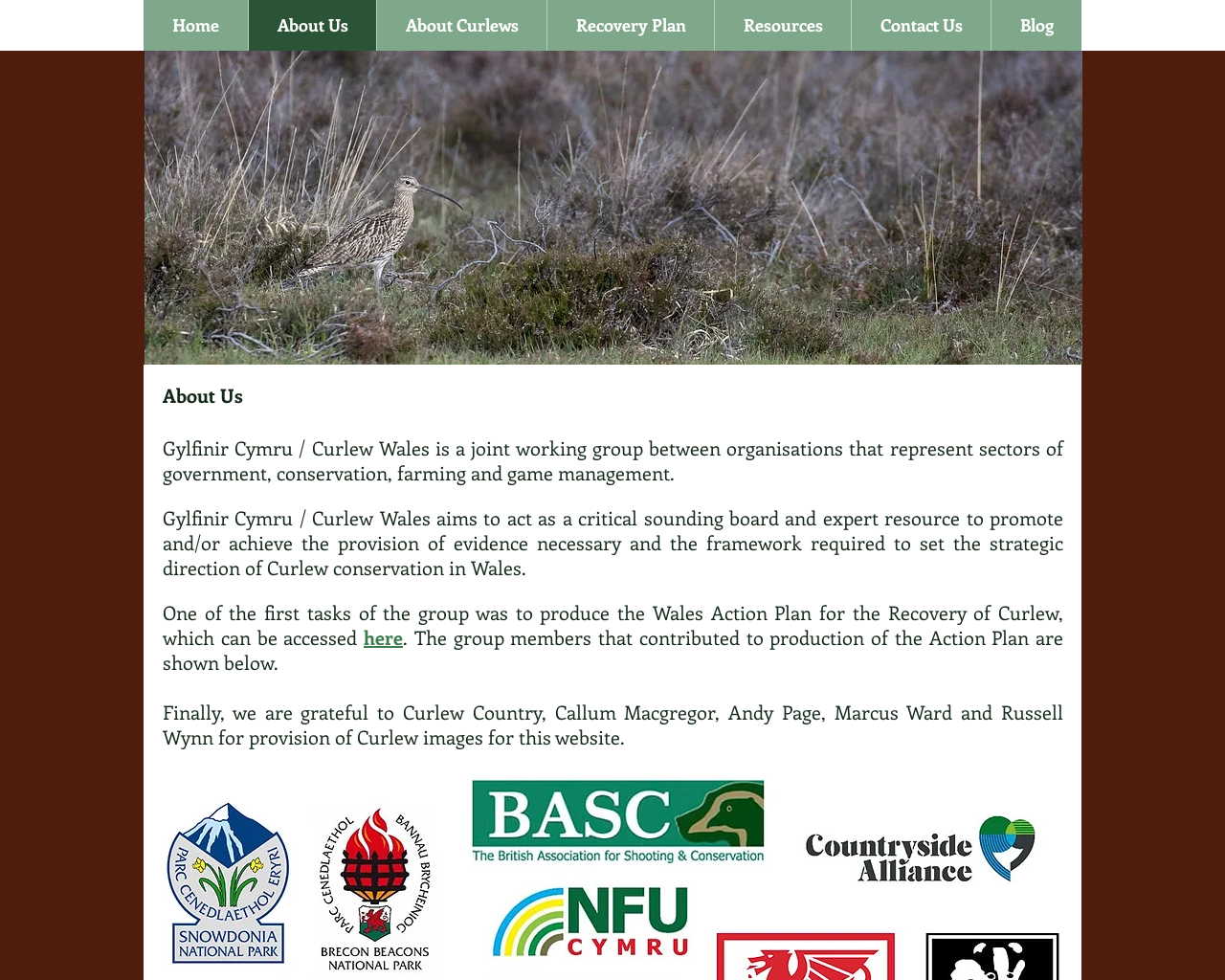Can you specify the bounding box coordinates of the area that needs to be clicked to fulfill the following instruction: "visit the link to access the Wales Action Plan for Recovery of Curlew"?

[0.297, 0.637, 0.329, 0.663]